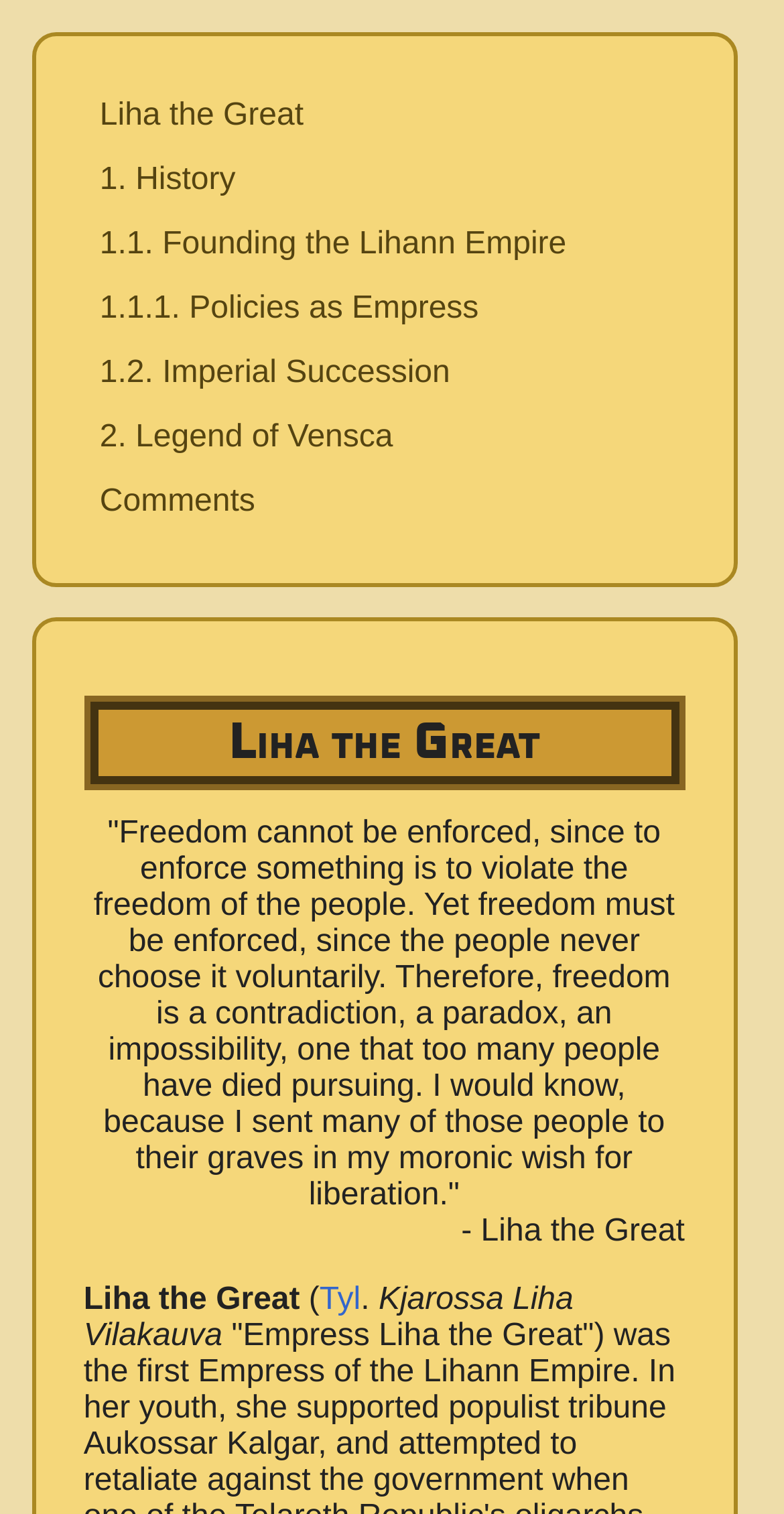Locate and provide the bounding box coordinates for the HTML element that matches this description: "1.1. Founding the Lihann Empire".

[0.107, 0.14, 0.873, 0.183]